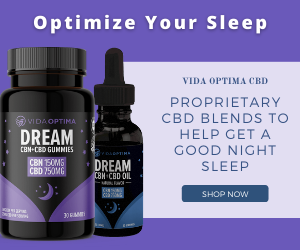What is the dosage of CBN in the gummies?
Please look at the screenshot and answer using one word or phrase.

150 mg